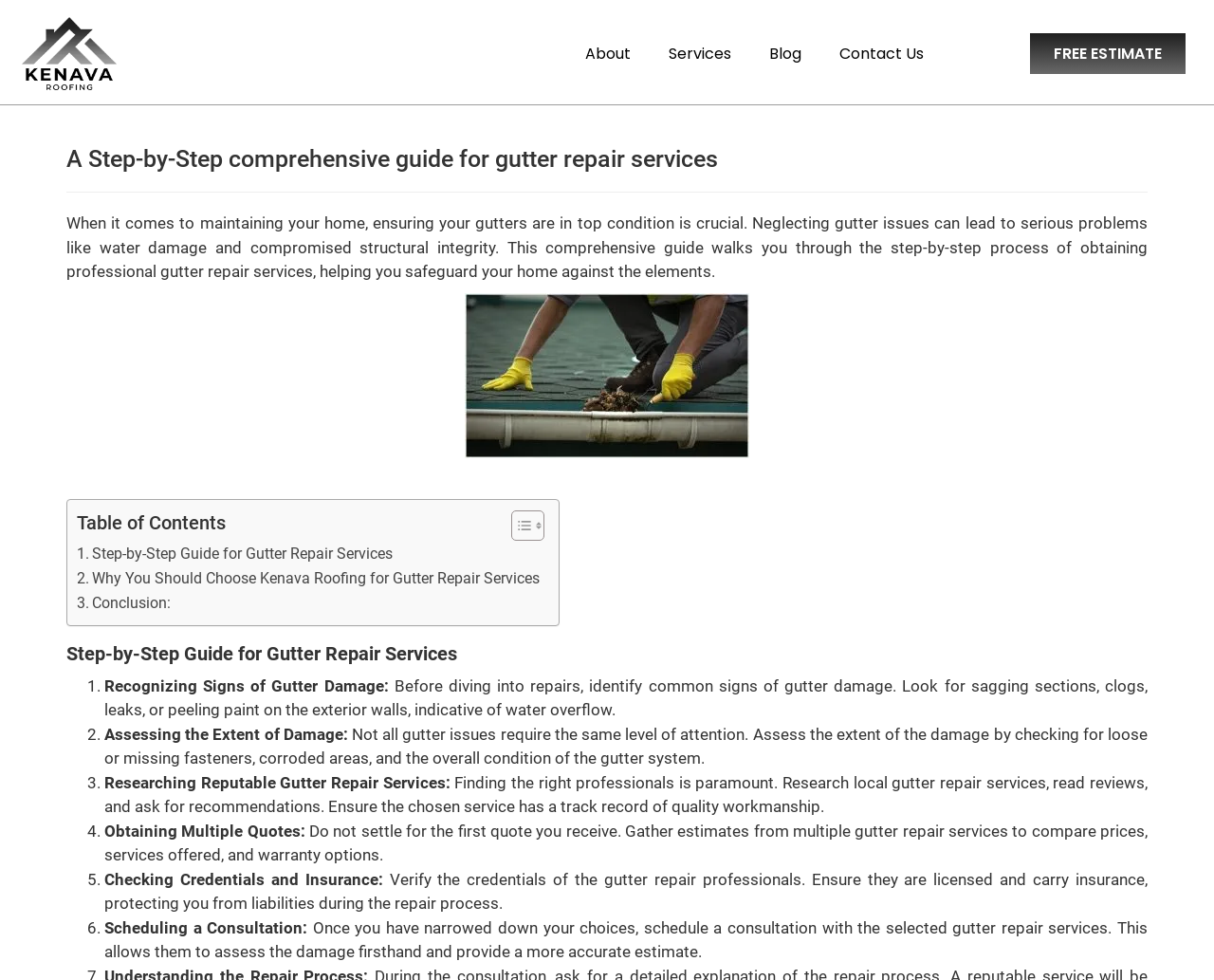Highlight the bounding box coordinates of the element that should be clicked to carry out the following instruction: "Get a free estimate". The coordinates must be given as four float numbers ranging from 0 to 1, i.e., [left, top, right, bottom].

[0.848, 0.034, 0.976, 0.076]